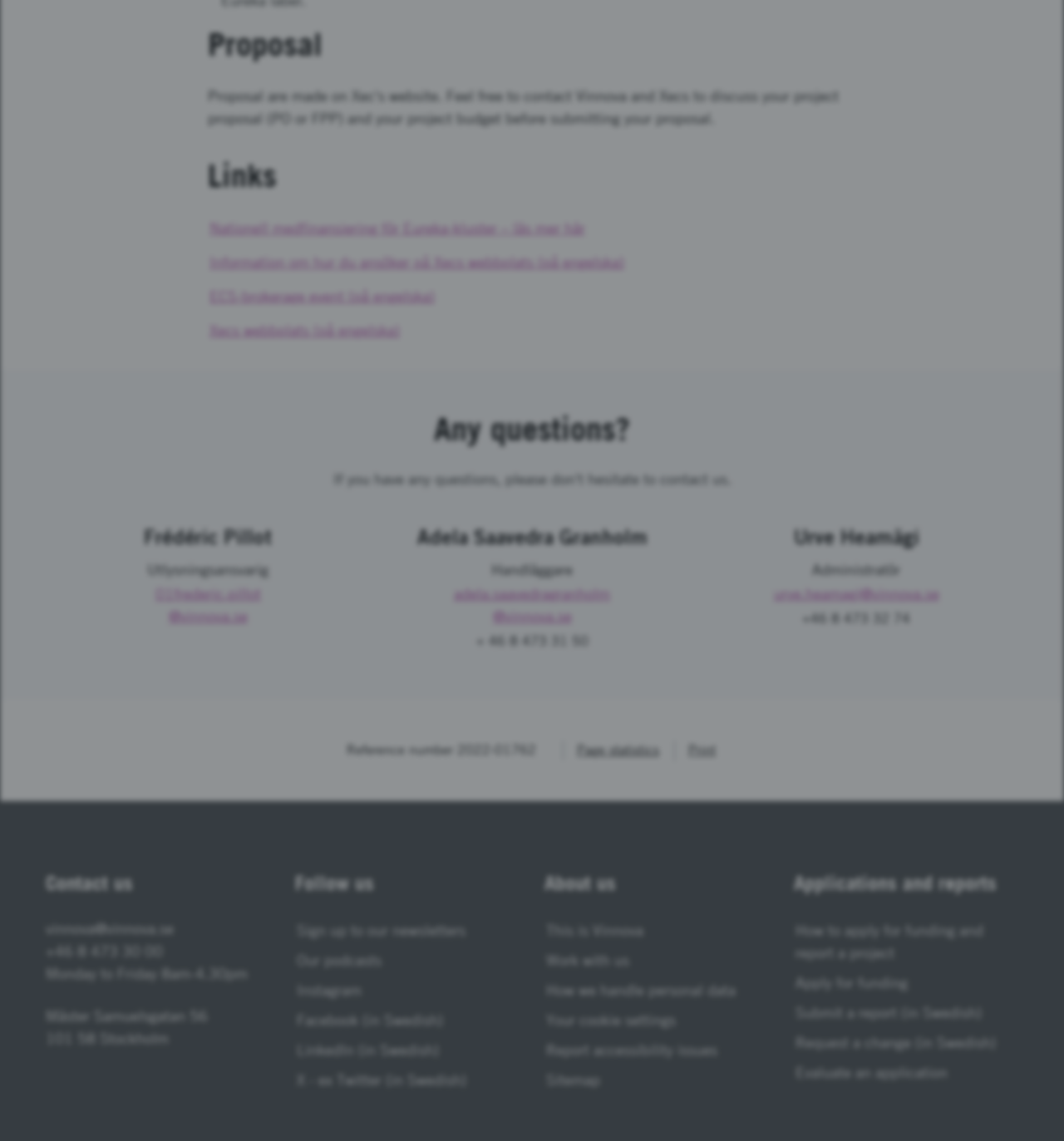What is the proposal about?
Answer the question with a single word or phrase derived from the image.

Eureka cluster